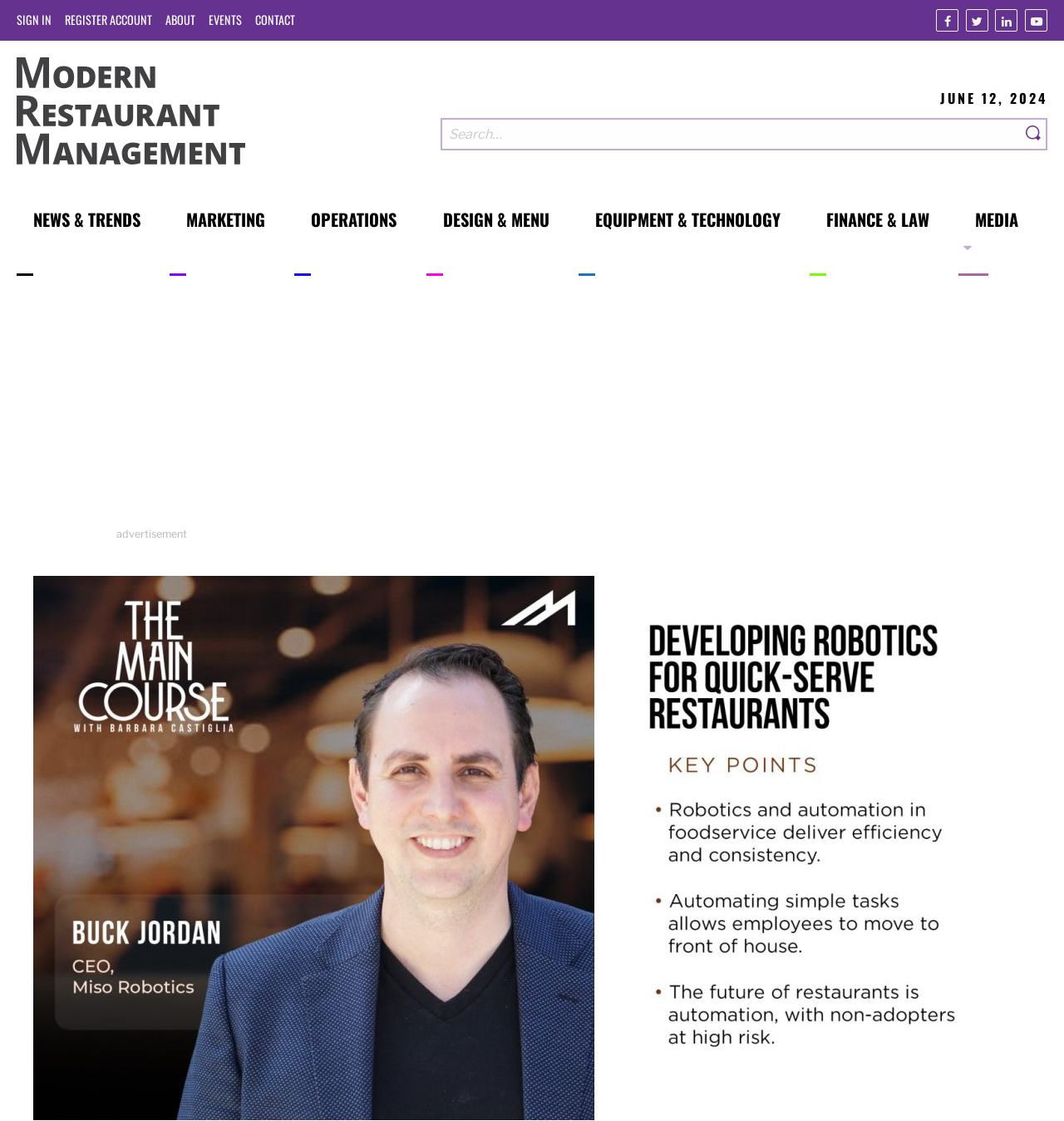Bounding box coordinates are specified in the format (top-left x, top-left y, bottom-right x, bottom-right y). All values are floating point numbers bounded between 0 and 1. Please provide the bounding box coordinate of the region this sentence describes: About

[0.155, 0.01, 0.184, 0.025]